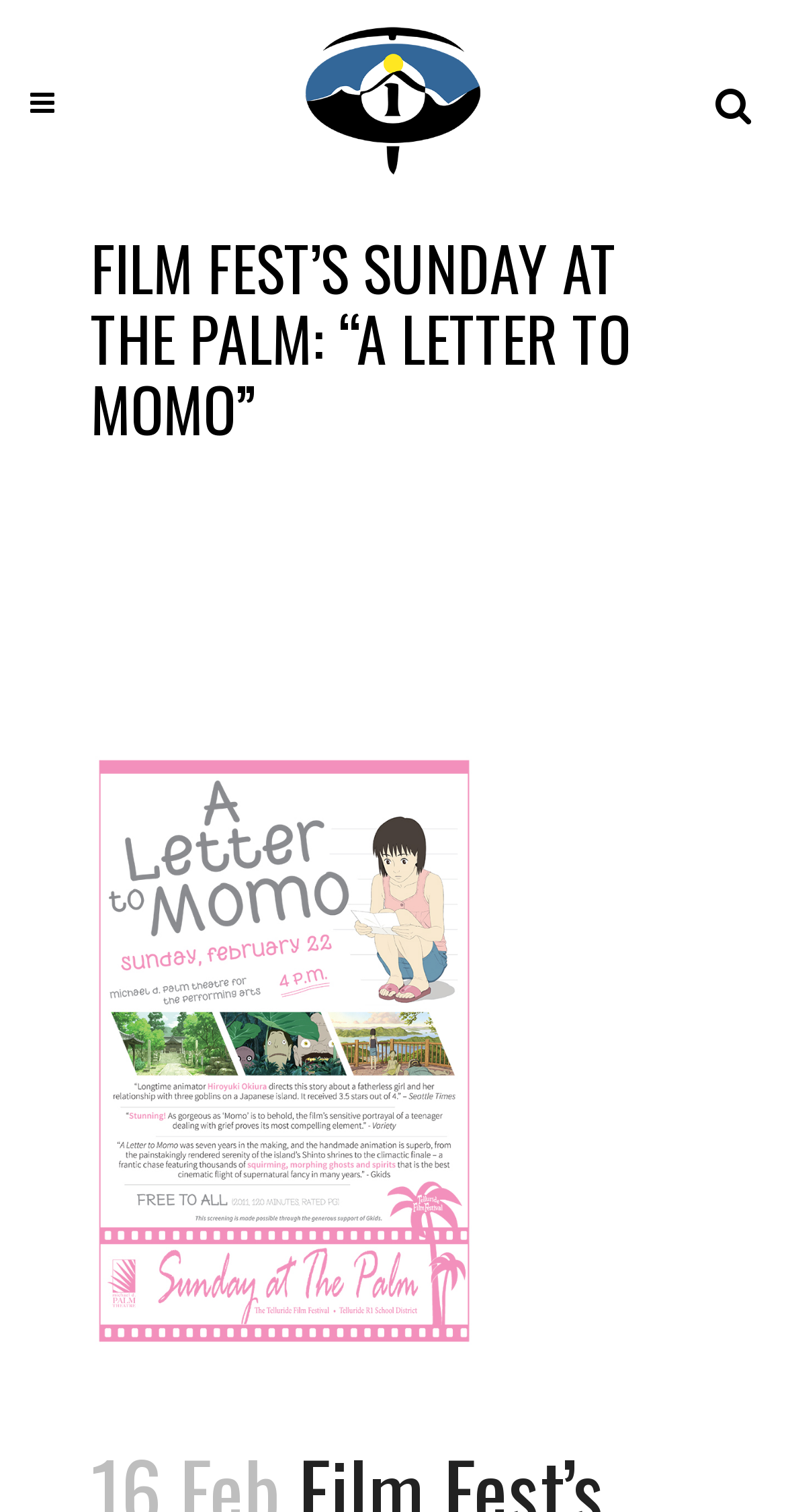What is the purpose of the link with the icon ''?
Please provide a comprehensive answer based on the information in the image.

The icon '' is commonly used for search functionality, so it is likely that the link is for searching the website.